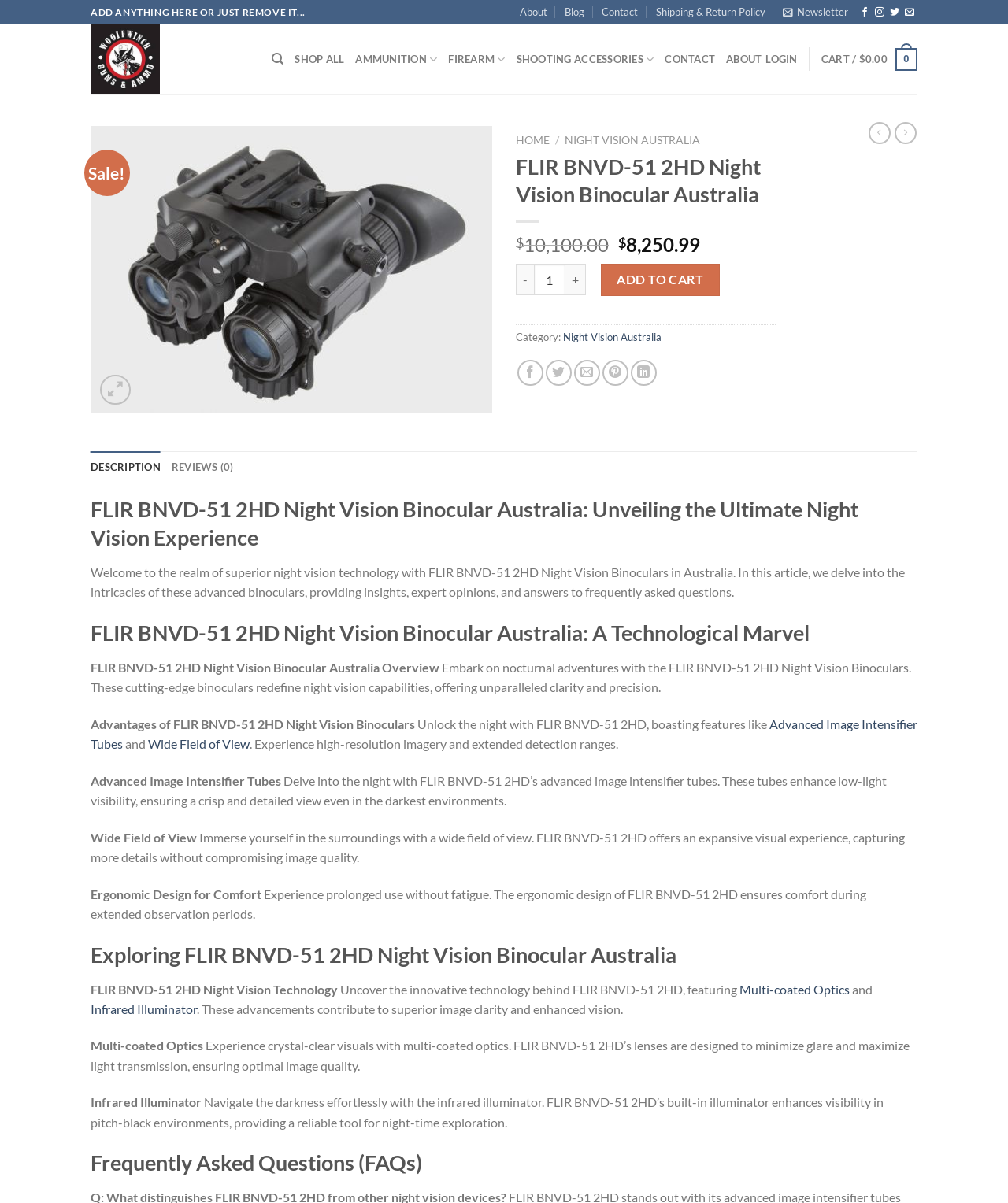Please identify the bounding box coordinates of the element's region that needs to be clicked to fulfill the following instruction: "Click on the 'About Us' link". The bounding box coordinates should consist of four float numbers between 0 and 1, i.e., [left, top, right, bottom].

None